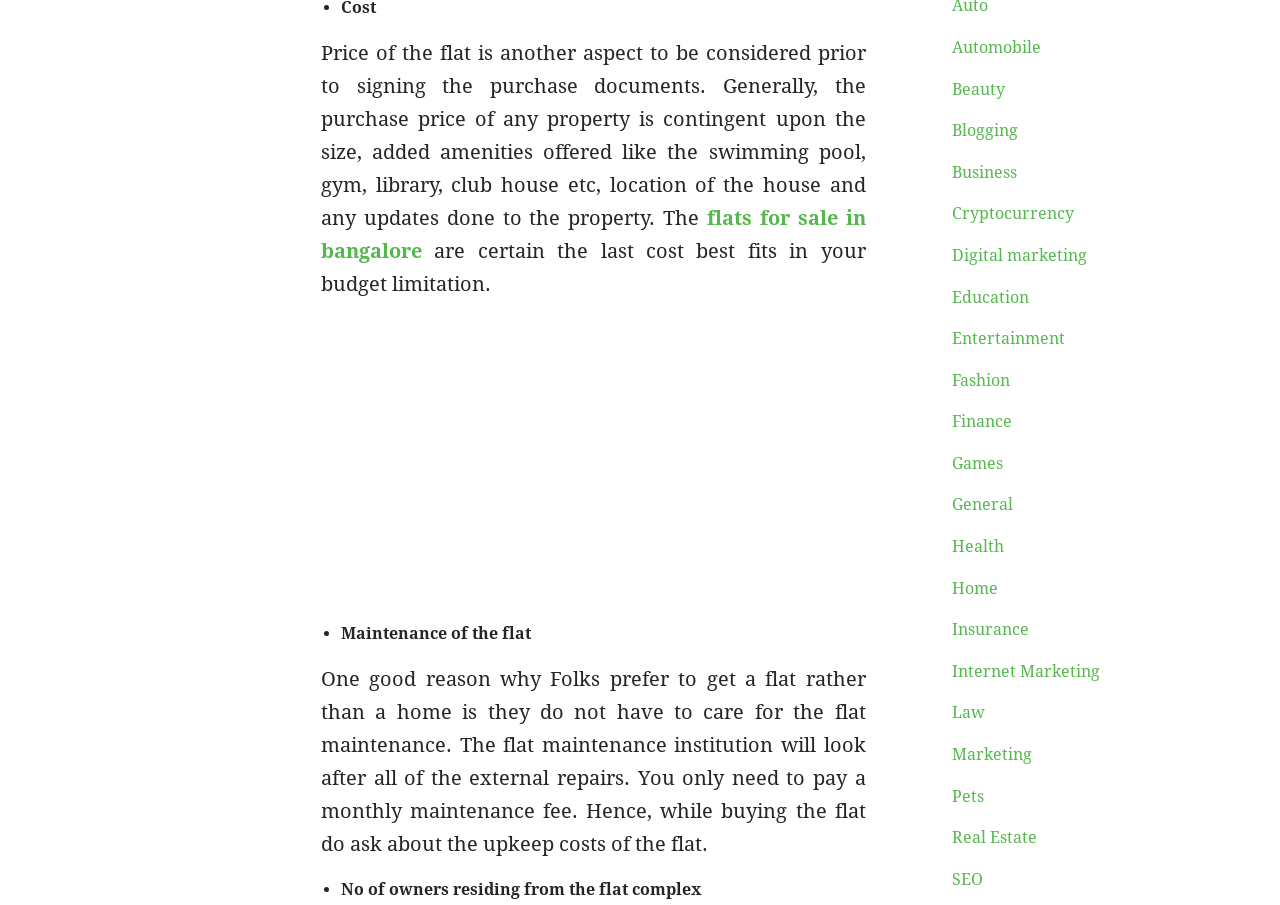What is the main topic of the text?
Give a thorough and detailed response to the question.

The main topic of the text is about buying a flat, which can be inferred from the text content that discusses various aspects to consider before signing the purchase documents, such as the price of the flat, maintenance, and number of owners residing in the flat complex.